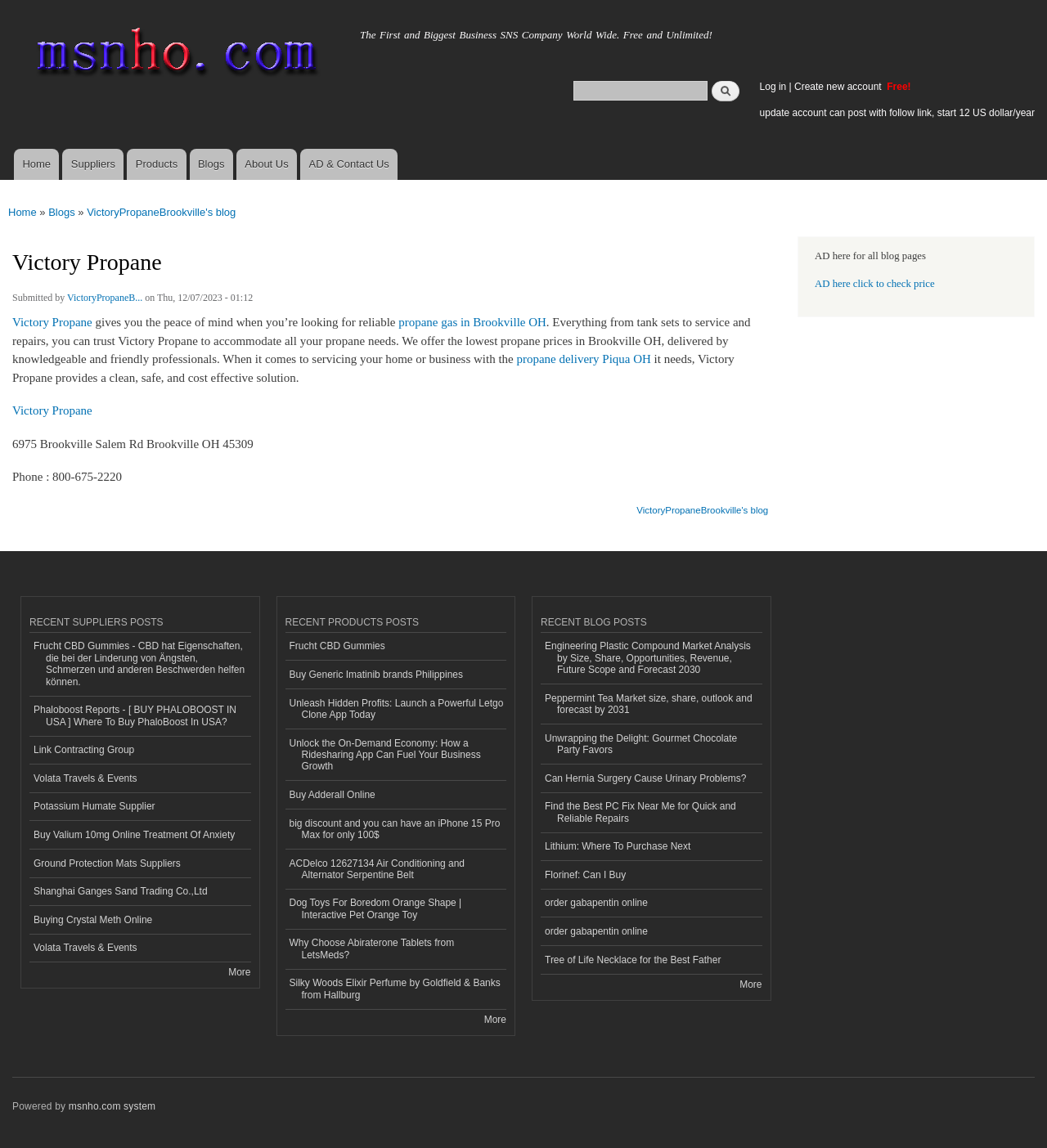Predict the bounding box coordinates of the area that should be clicked to accomplish the following instruction: "Learn more about recent suppliers posts". The bounding box coordinates should consist of four float numbers between 0 and 1, i.e., [left, top, right, bottom].

[0.218, 0.842, 0.239, 0.852]